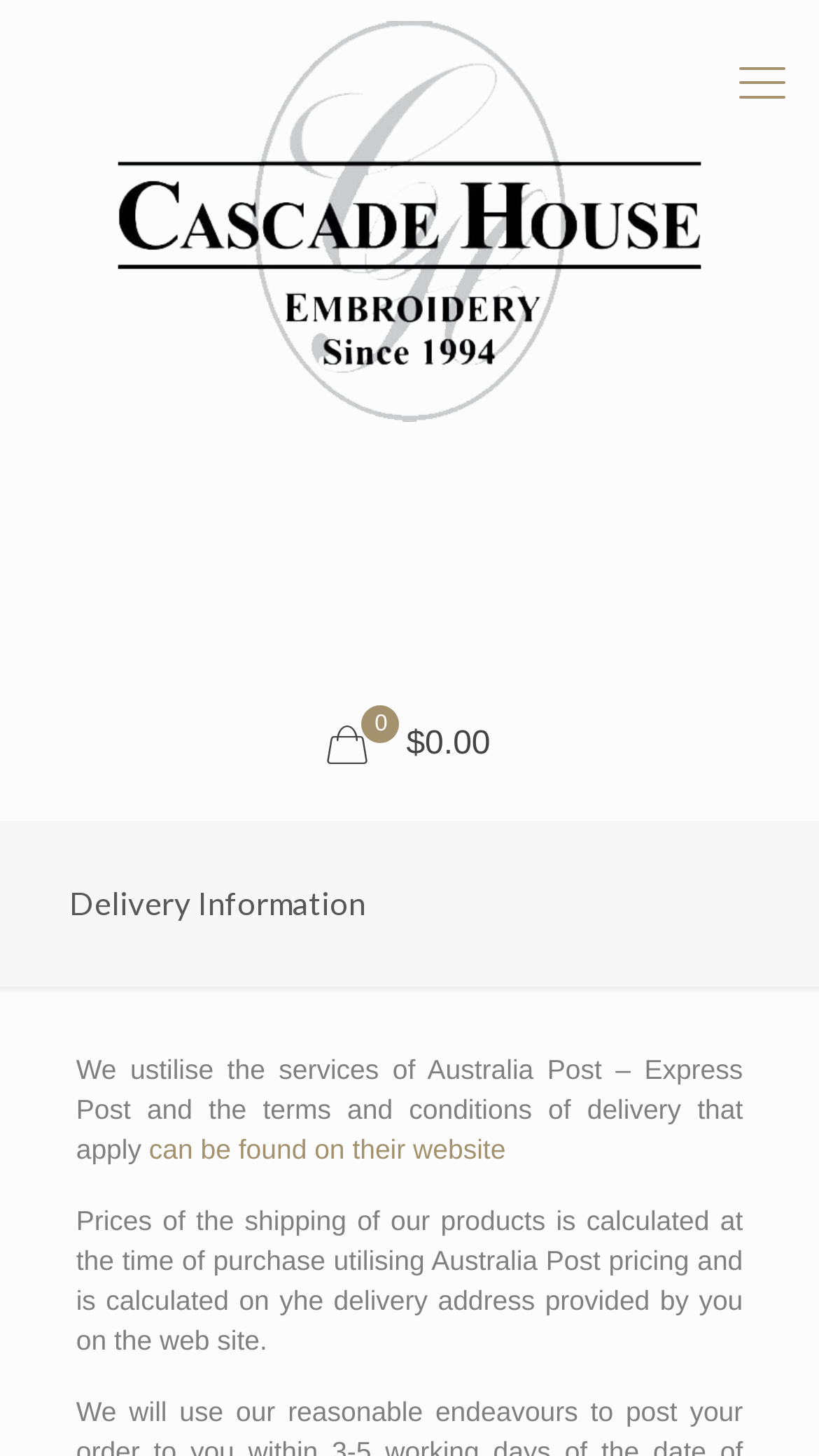Predict the bounding box coordinates for the UI element described as: "title="Cascade House"". The coordinates should be four float numbers between 0 and 1, presented as [left, top, right, bottom].

[0.128, 0.014, 0.872, 0.447]